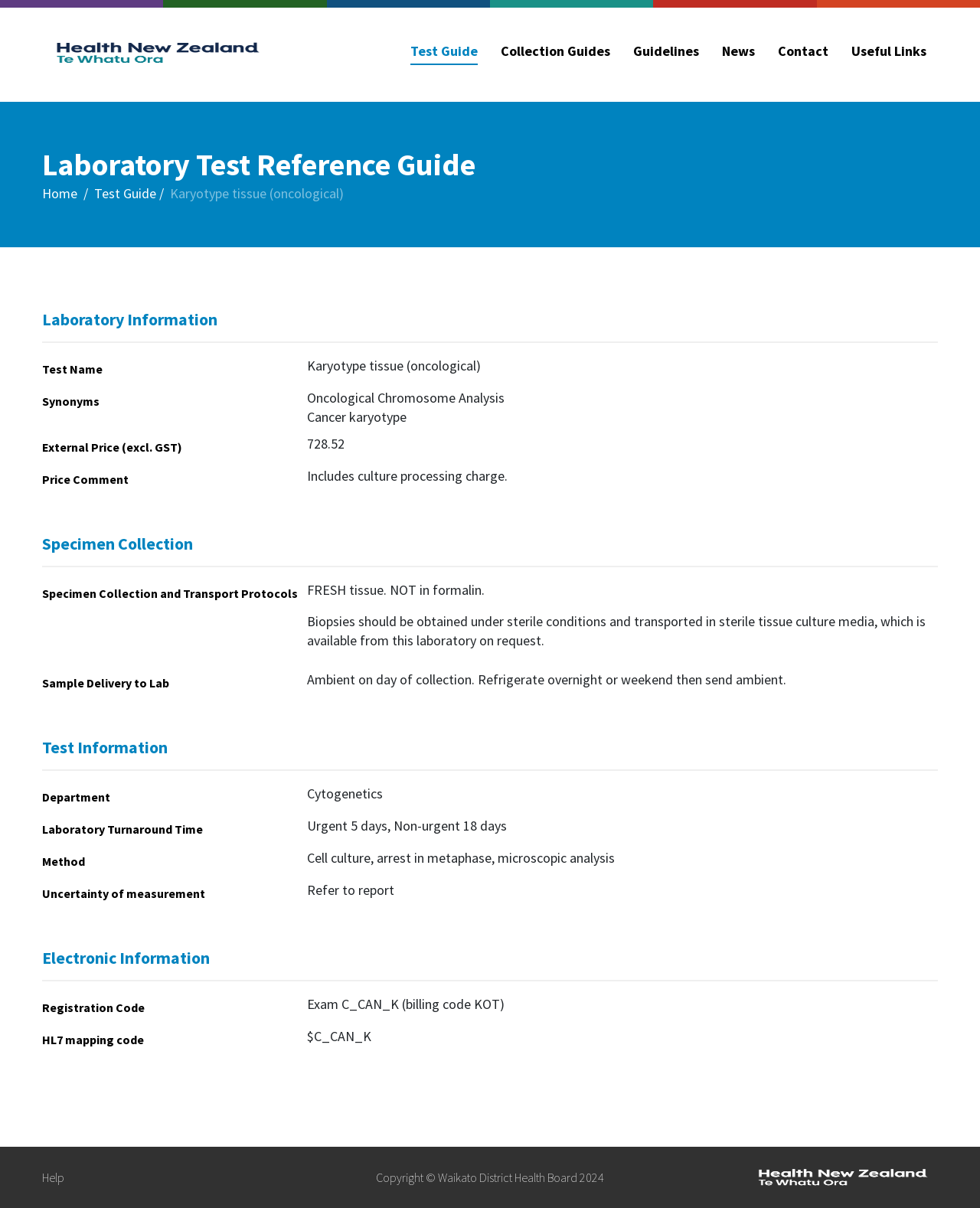Please locate the bounding box coordinates of the element that should be clicked to complete the given instruction: "Click on the 'Help' link".

[0.043, 0.962, 0.238, 0.987]